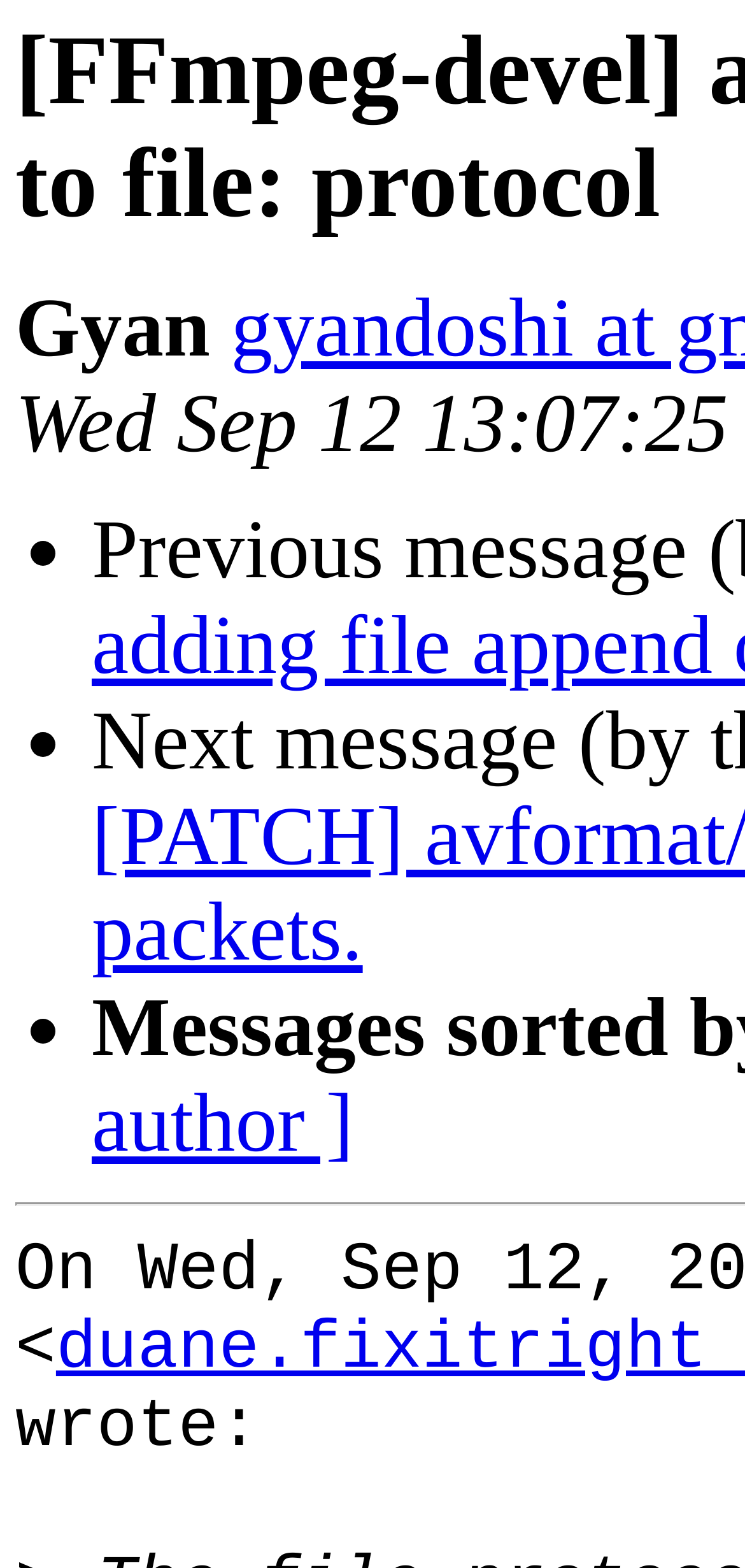Identify the primary heading of the webpage and provide its text.

[FFmpeg-devel] adding file append option to file: protocol